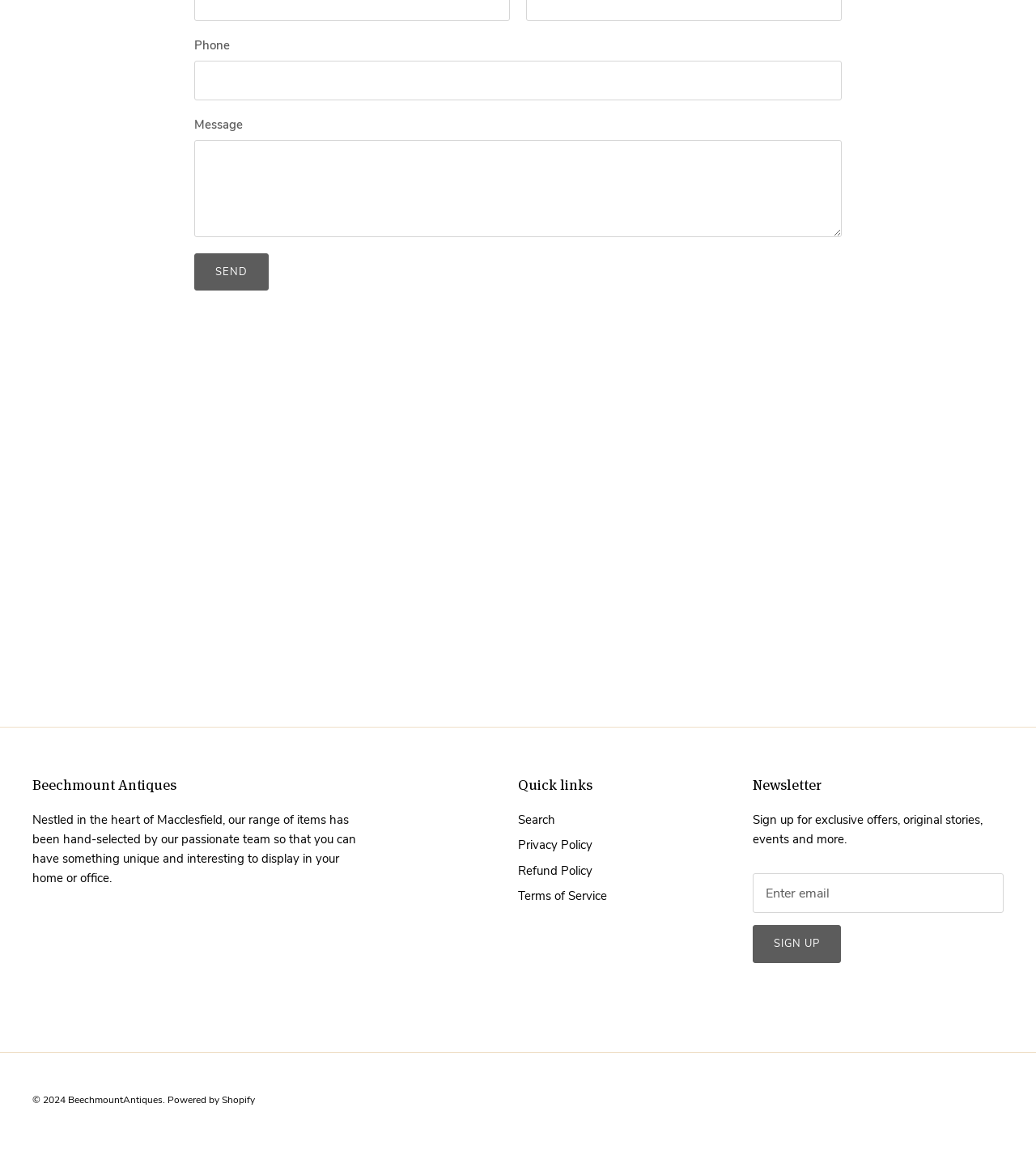Locate the UI element described by Search in the provided webpage screenshot. Return the bounding box coordinates in the format (top-left x, top-left y, bottom-right x, bottom-right y), ensuring all values are between 0 and 1.

[0.5, 0.706, 0.536, 0.72]